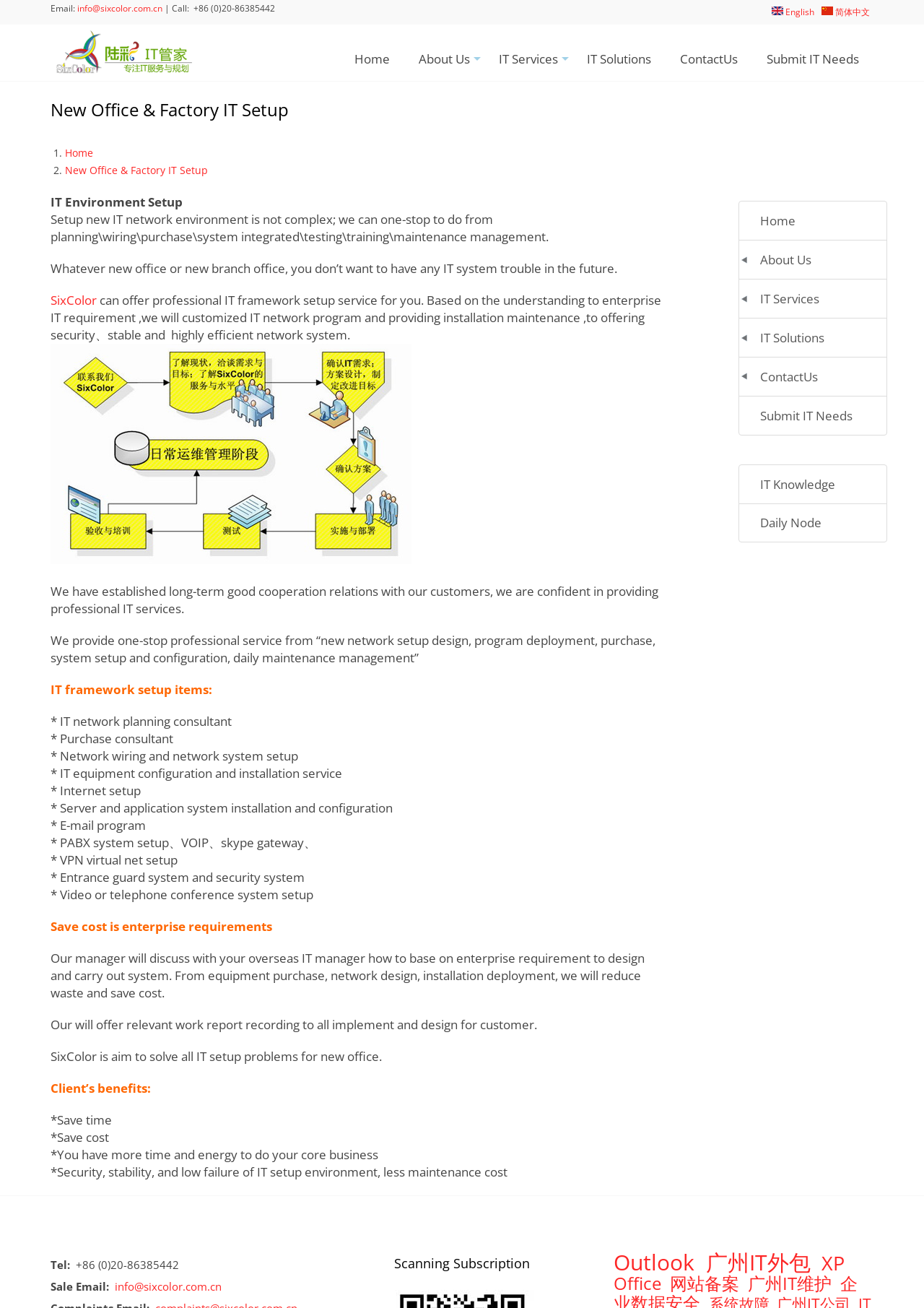Identify and provide the main heading of the webpage.

New Office & Factory IT Setup